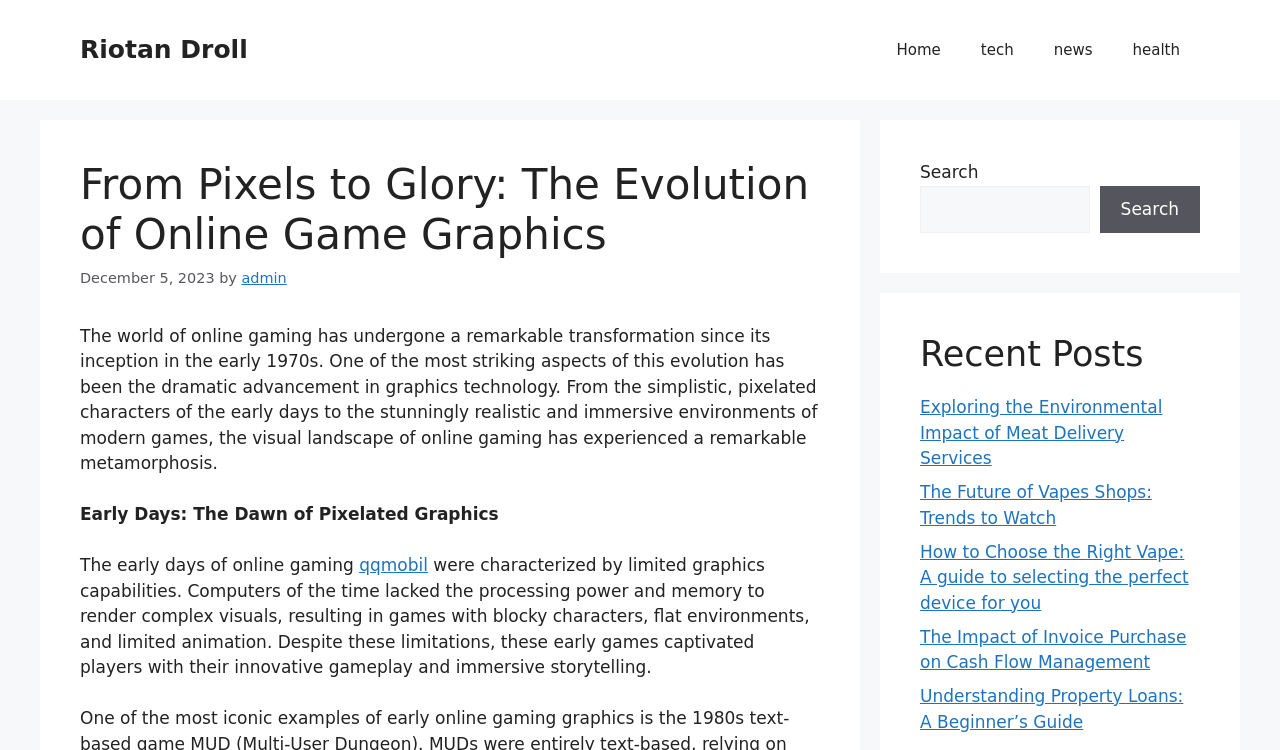Identify the bounding box for the UI element described as: "qqmobil". The coordinates should be four float numbers between 0 and 1, i.e., [left, top, right, bottom].

[0.281, 0.74, 0.334, 0.767]